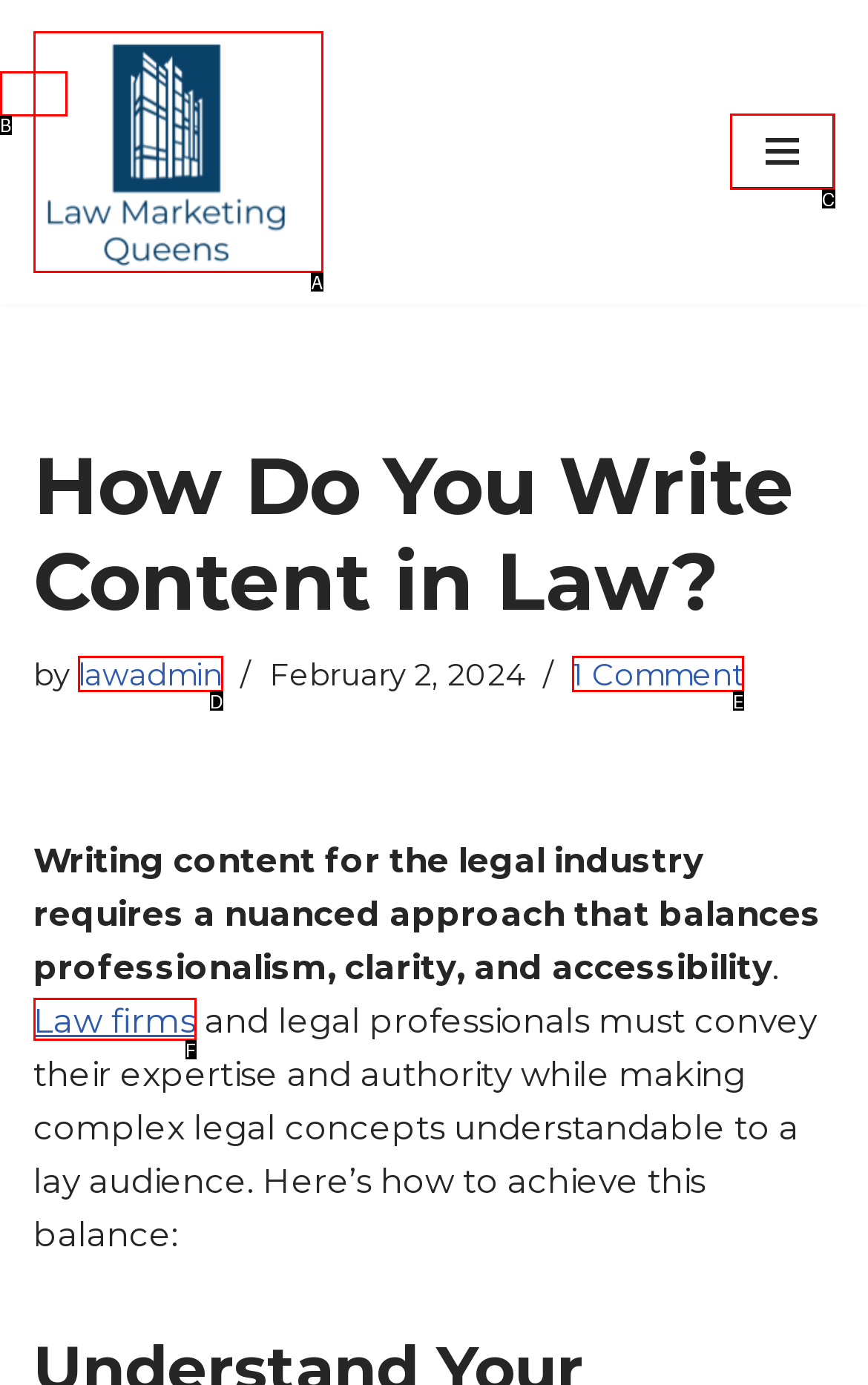From the given choices, indicate the option that best matches: lawadmin
State the letter of the chosen option directly.

D